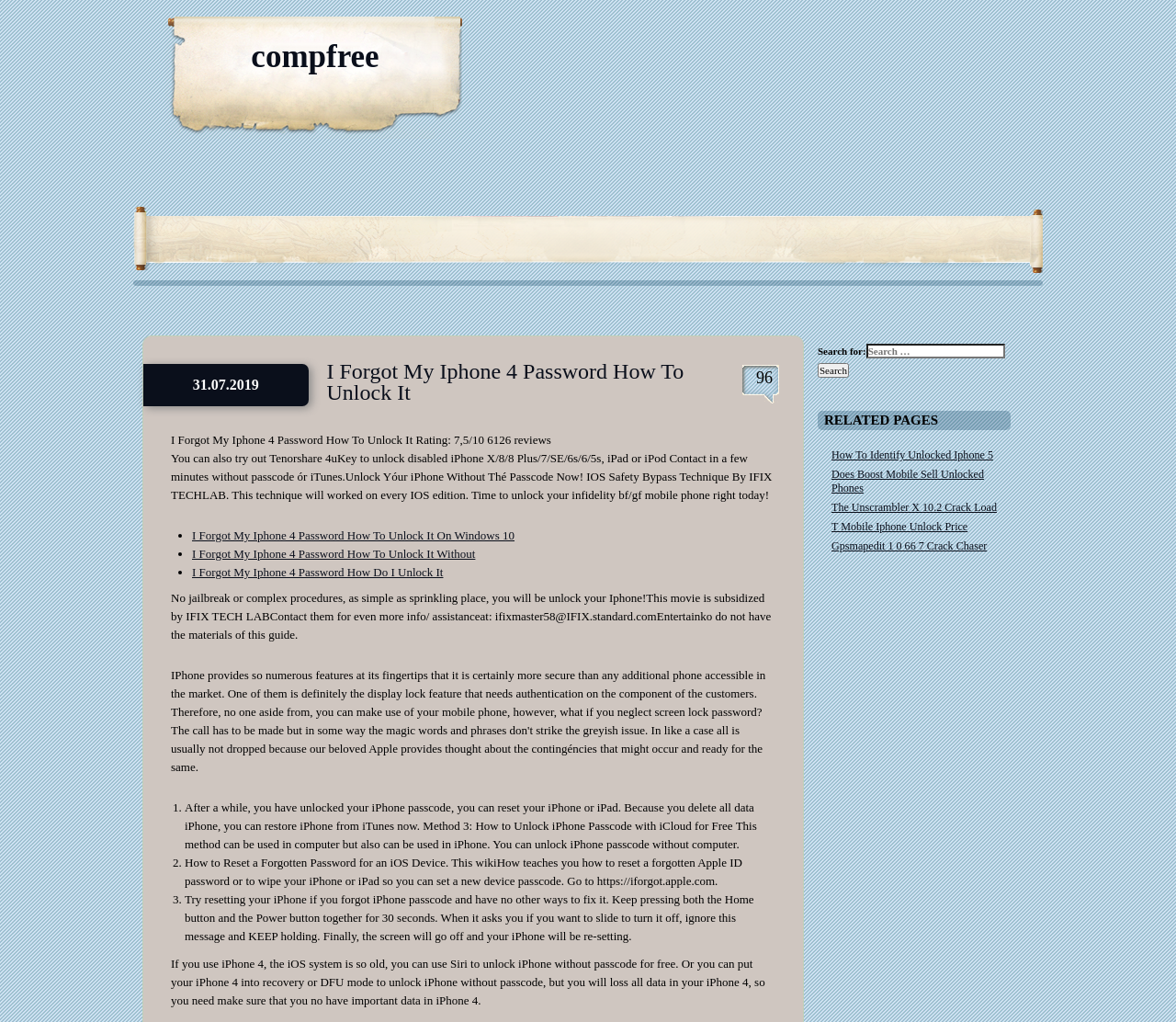Answer the following in one word or a short phrase: 
What is the alternative method to unlock iPhone mentioned on the webpage?

Using Siri